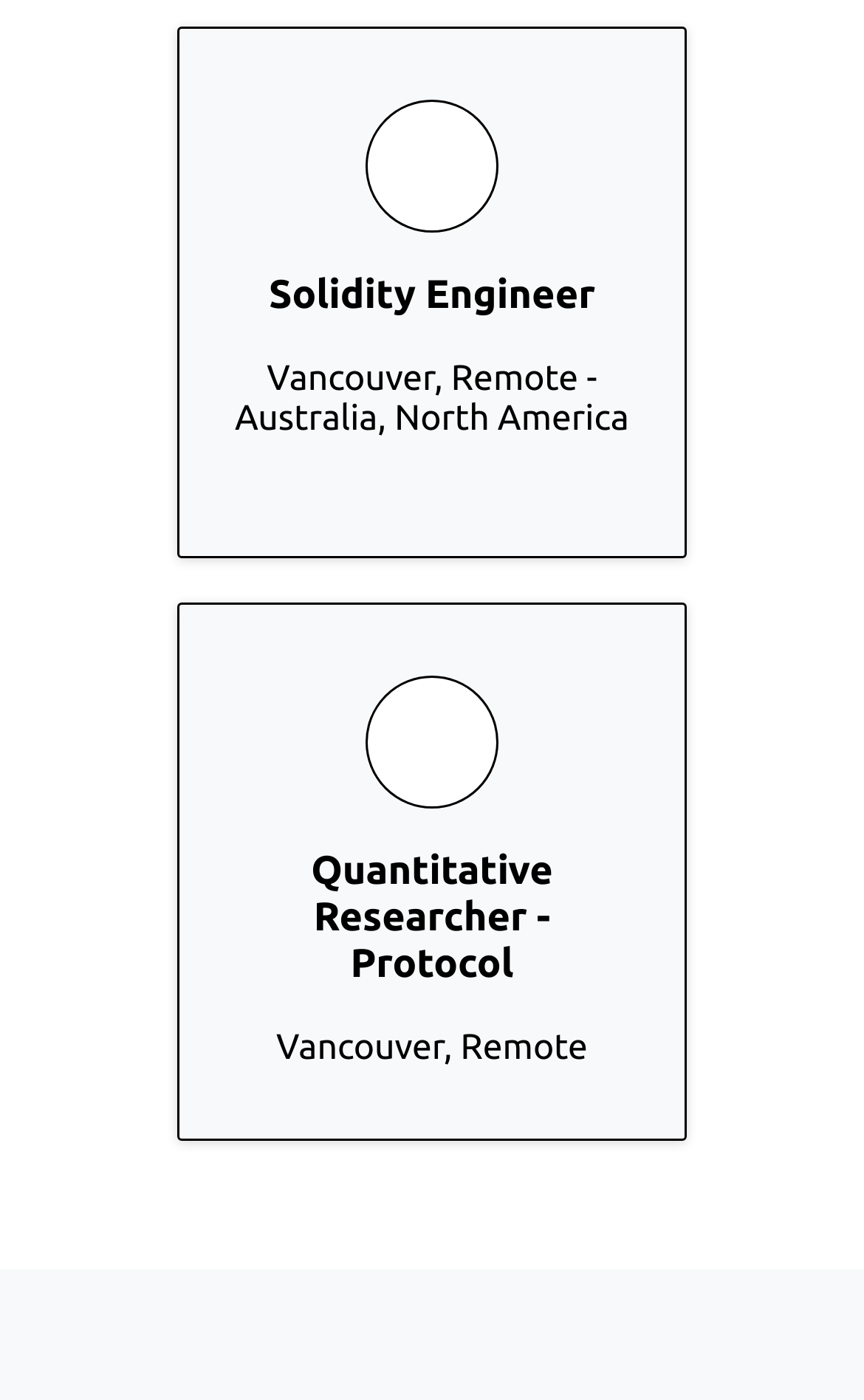Please find the bounding box for the UI element described by: "Web3 Blog".

[0.37, 0.135, 0.548, 0.16]